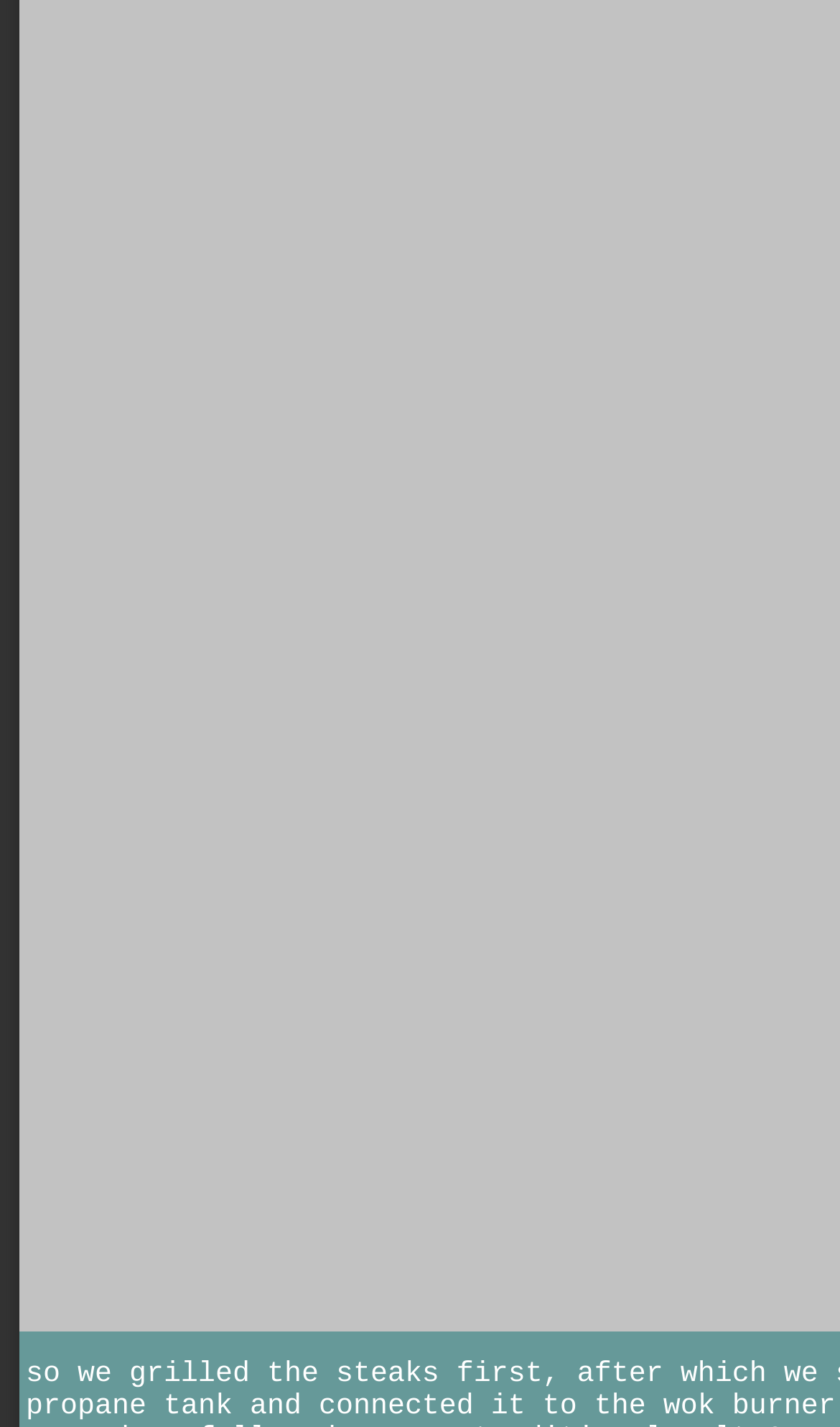Predict the bounding box of the UI element that fits this description: "title="finished shrimps in wok"".

[0.449, 0.514, 0.874, 0.682]